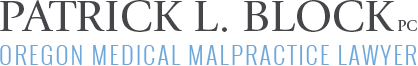Explain the scene depicted in the image, including all details.

The image prominently displays the name "PATRICK L. BLOCK, P.C." in bold, dark typography, emphasizing the firm’s professionalism and expertise. Below, the text "OREGON MEDICAL MALPRACTICE LAWYER" is presented in a lighter blue hue, clearly indicating the firm's specialization in medical malpractice cases within Oregon. This visual branding signals a commitment to legal representation in the medical malpractice arena, inviting potential clients to seek the firm’s assistance for their legal needs.